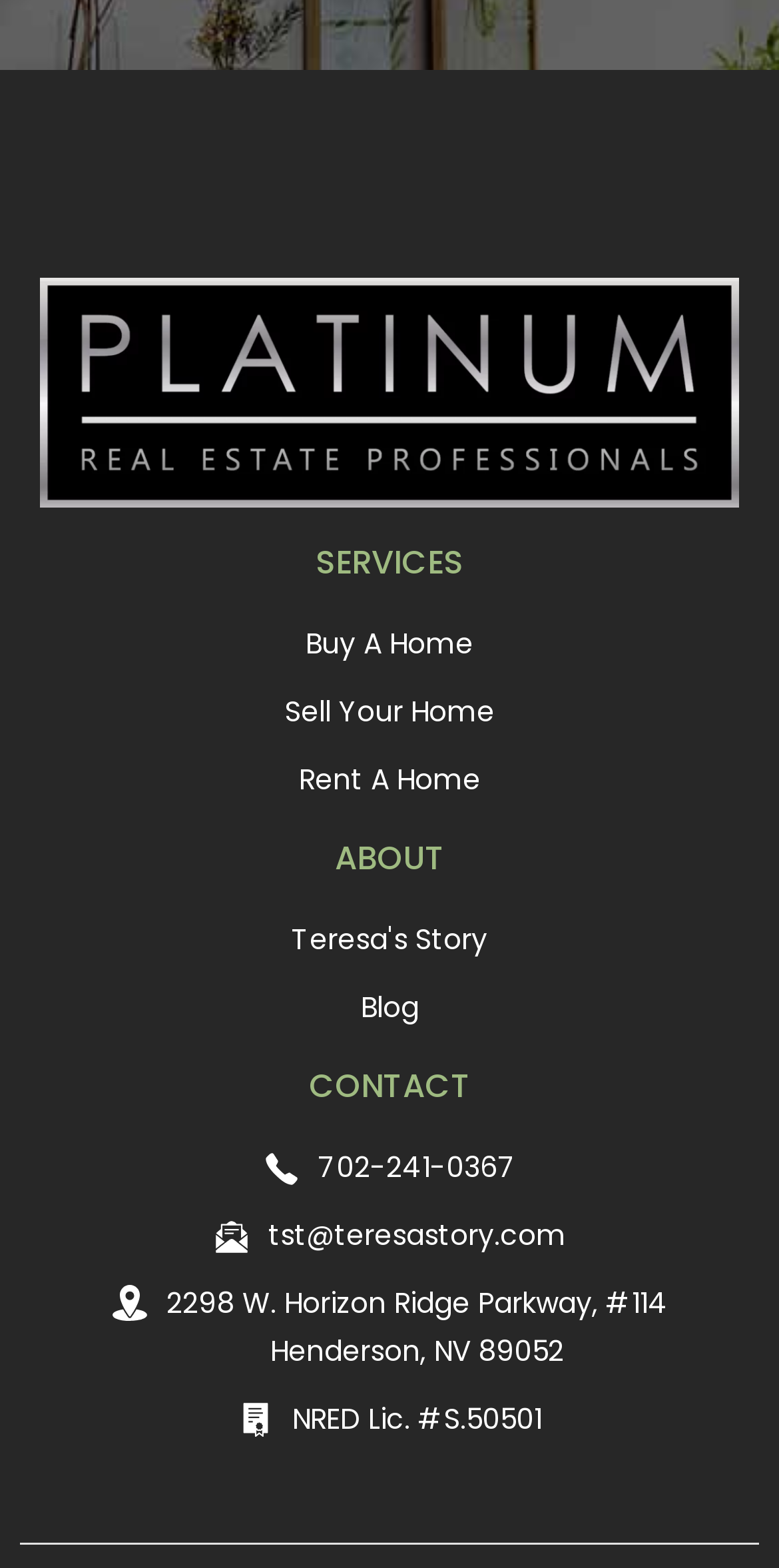What is the address of the real estate office?
Look at the screenshot and respond with a single word or phrase.

2298 W. Horizon Ridge Parkway, #114, Henderson, NV 89052